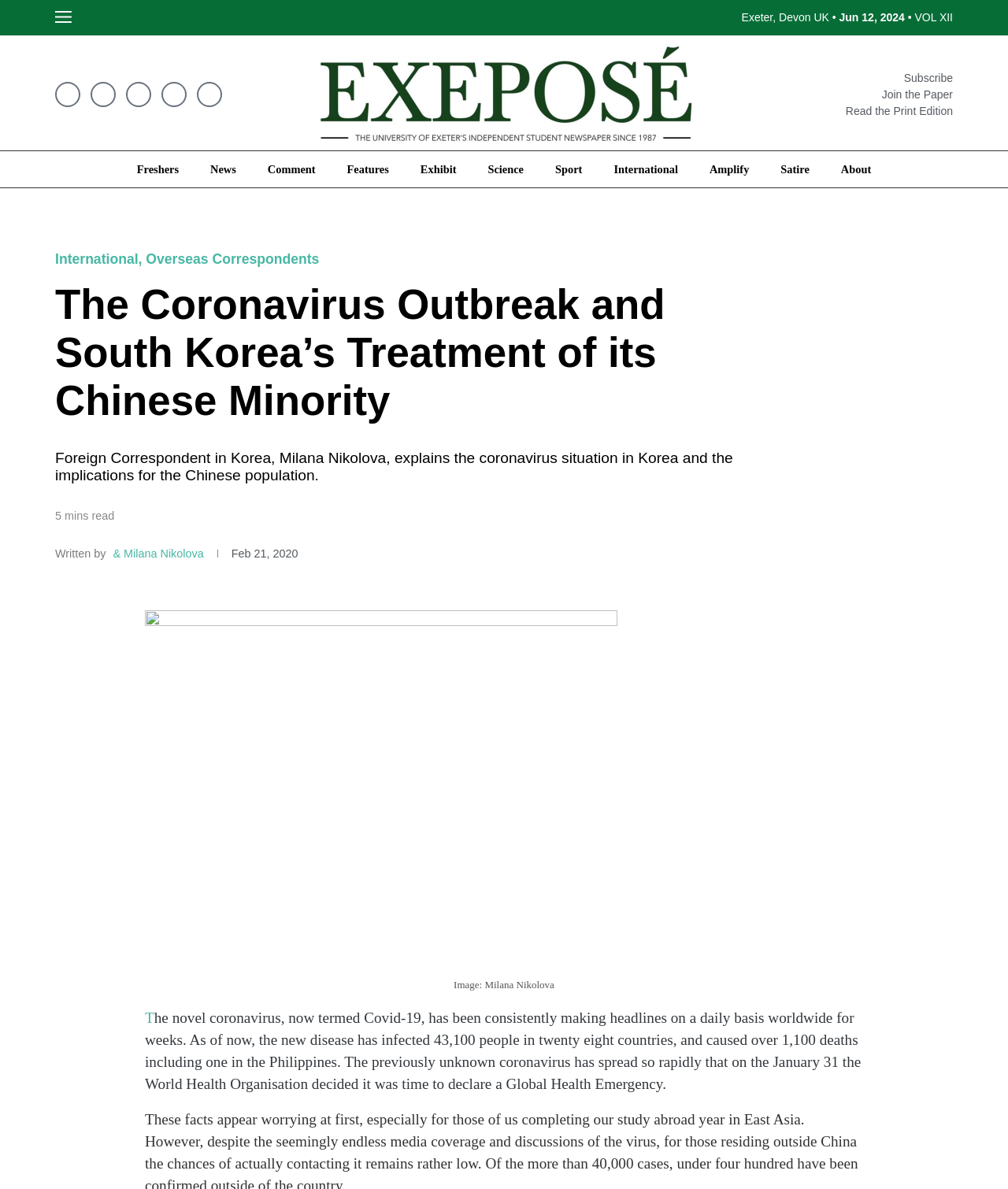Explain the webpage's layout and main content in detail.

This webpage appears to be an online news article from Exeposé Online, a university newspaper. At the top left corner, there is a logo with a link and an image. Next to it, there is a search bar with a button labeled "Search". On the top right corner, there are three lines of text displaying the location "Exeter, Devon UK", the date "Jun 12, 2024", and "VOL XII".

Below the top section, there are several social media links, including Facebook, Twitter, Instagram, LinkedIn, and Envelope. On the left side, there is a long list of links to different sections of the website, including Freshers, News, Comment, Features, Exhibit, Science, Sport, International, Amplify, Satire, and About.

The main article is titled "The Coronavirus Outbreak and South Korea’s Treatment of its Chinese Minority" and has a heading with the same title. The article is written by Foreign Correspondent in Korea, Milana Nikolova, and explains the coronavirus situation in Korea and its implications for the Chinese population. The article has a "5 mins read" label and displays the author's name and the date "Feb 21, 2020".

The article begins with a brief introduction to the coronavirus outbreak, stating that it has infected 43,100 people in 28 countries and caused over 1,100 deaths. The text is accompanied by an image with a caption "Image: Milana Nikolova". There is also a link to "Subscribe" and other links to related articles or sections at the bottom of the page.